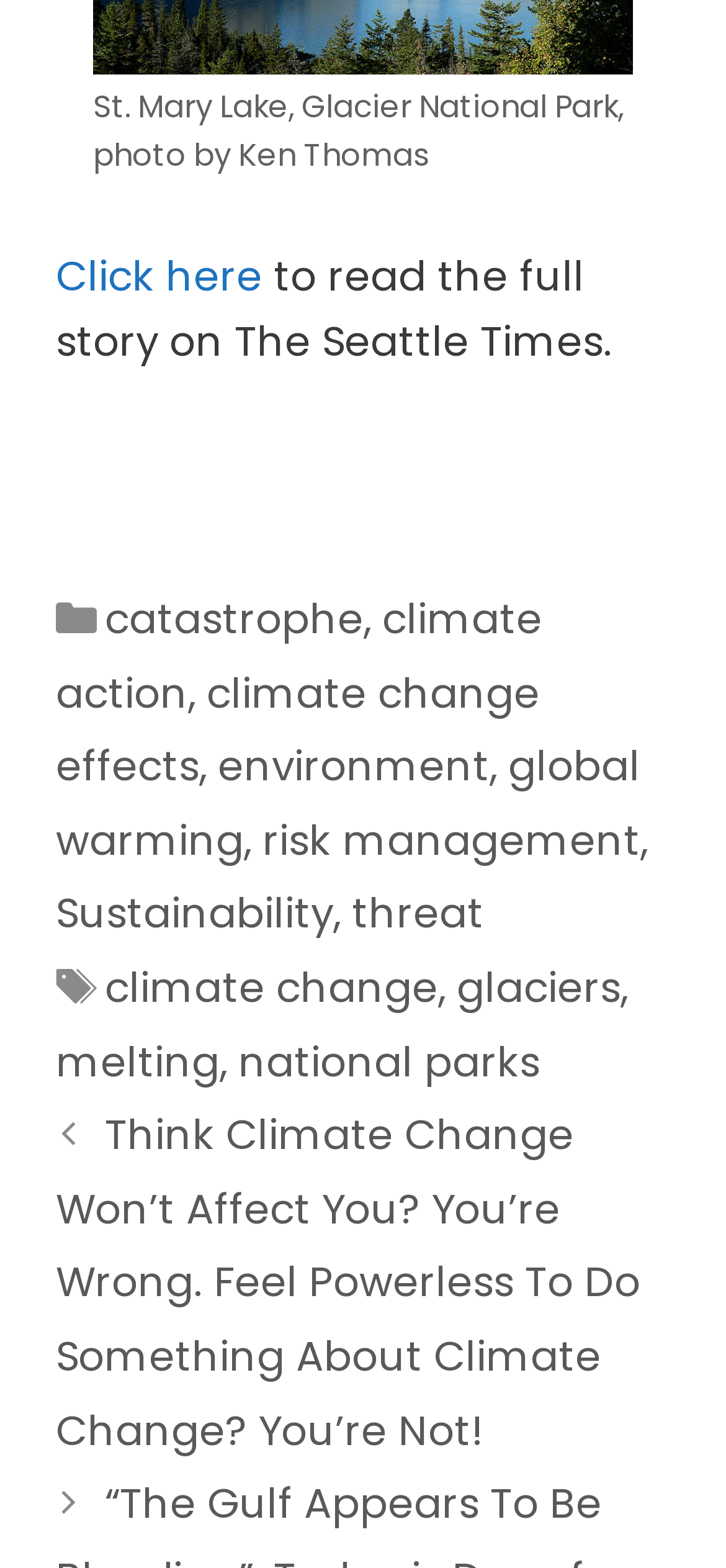Determine the bounding box for the described UI element: "climate change effects".

[0.077, 0.424, 0.744, 0.507]